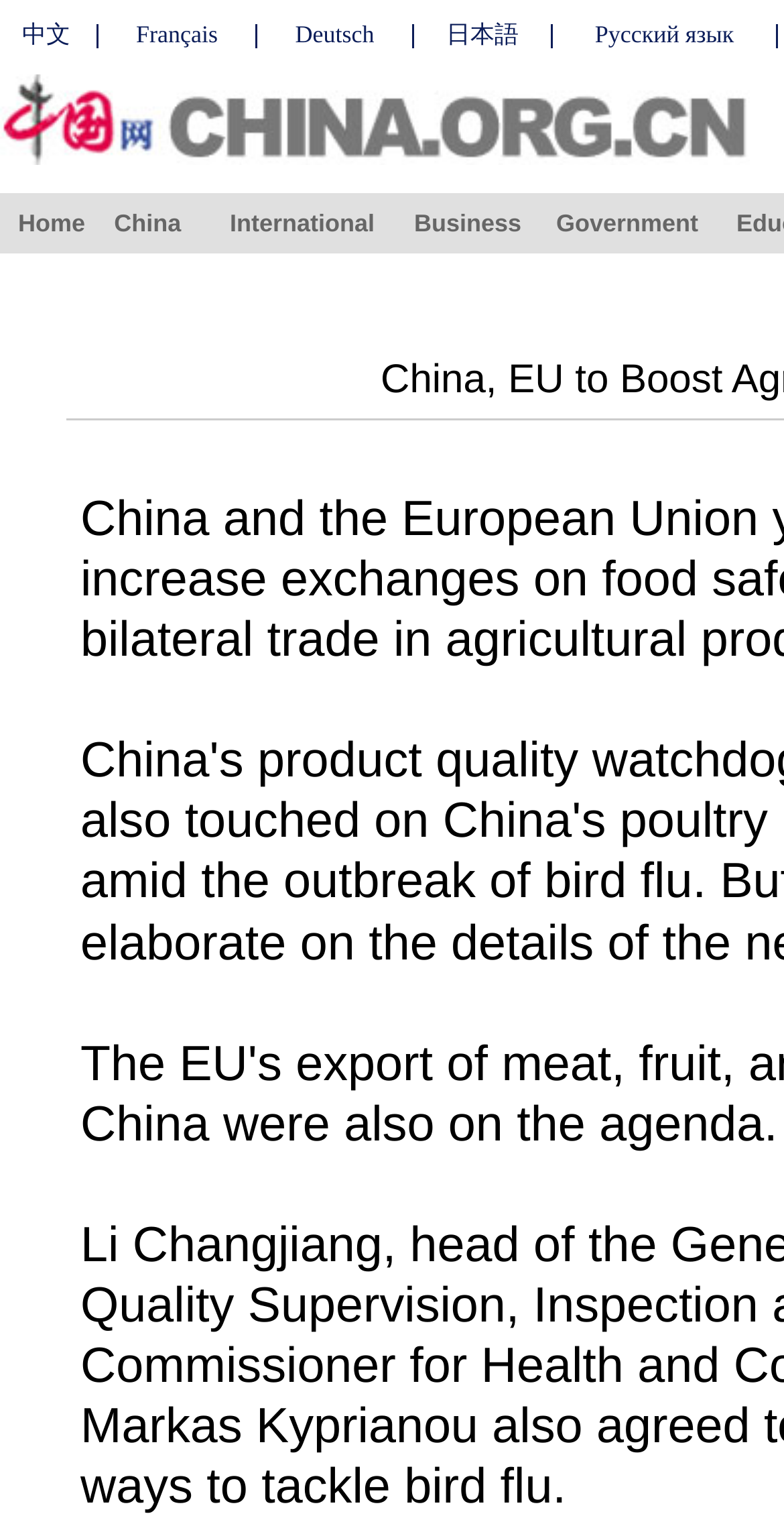Can you specify the bounding box coordinates of the area that needs to be clicked to fulfill the following instruction: "Read about China"?

[0.146, 0.137, 0.231, 0.156]